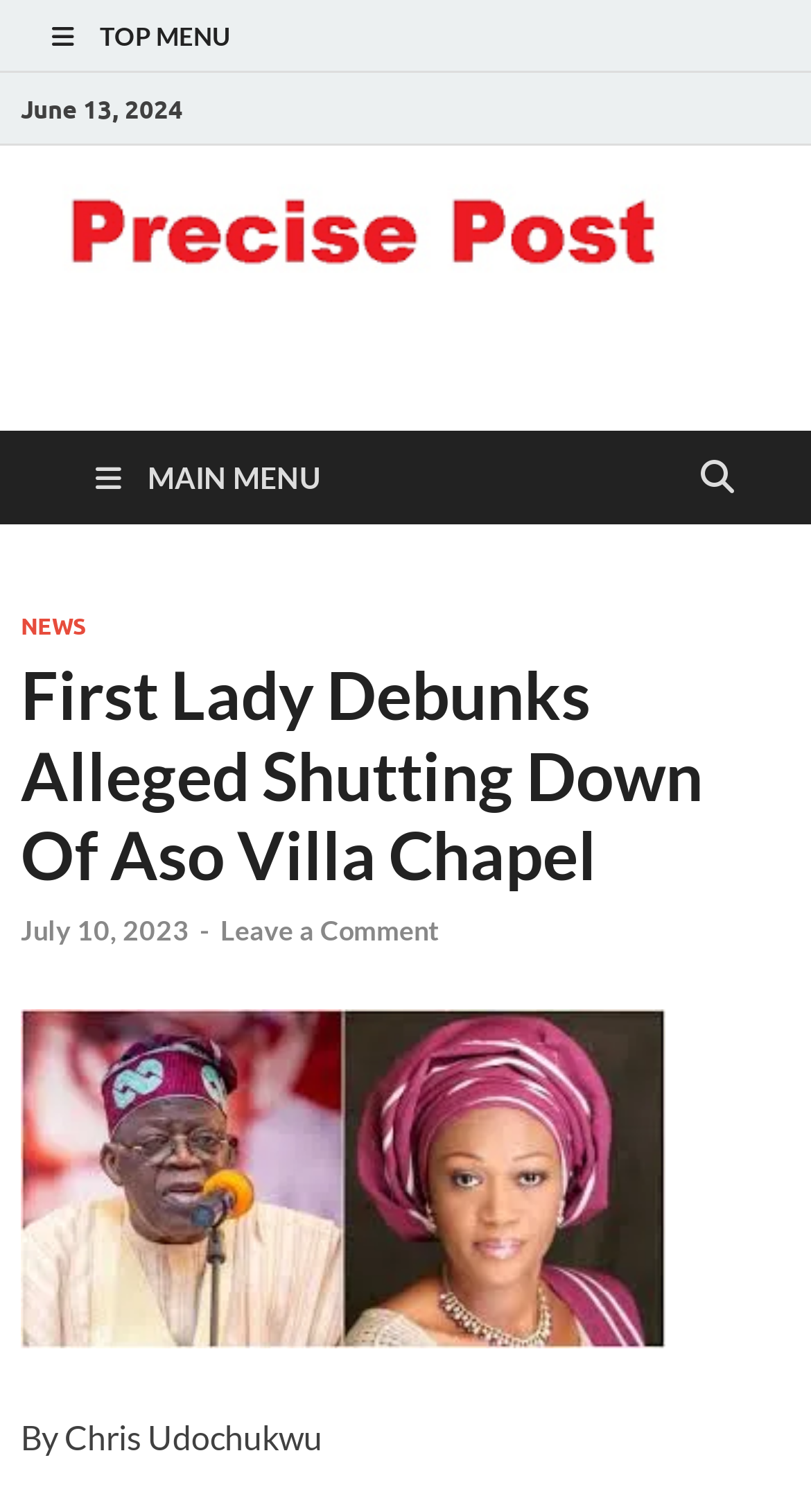Kindly respond to the following question with a single word or a brief phrase: 
What is the date of the article?

June 13, 2024